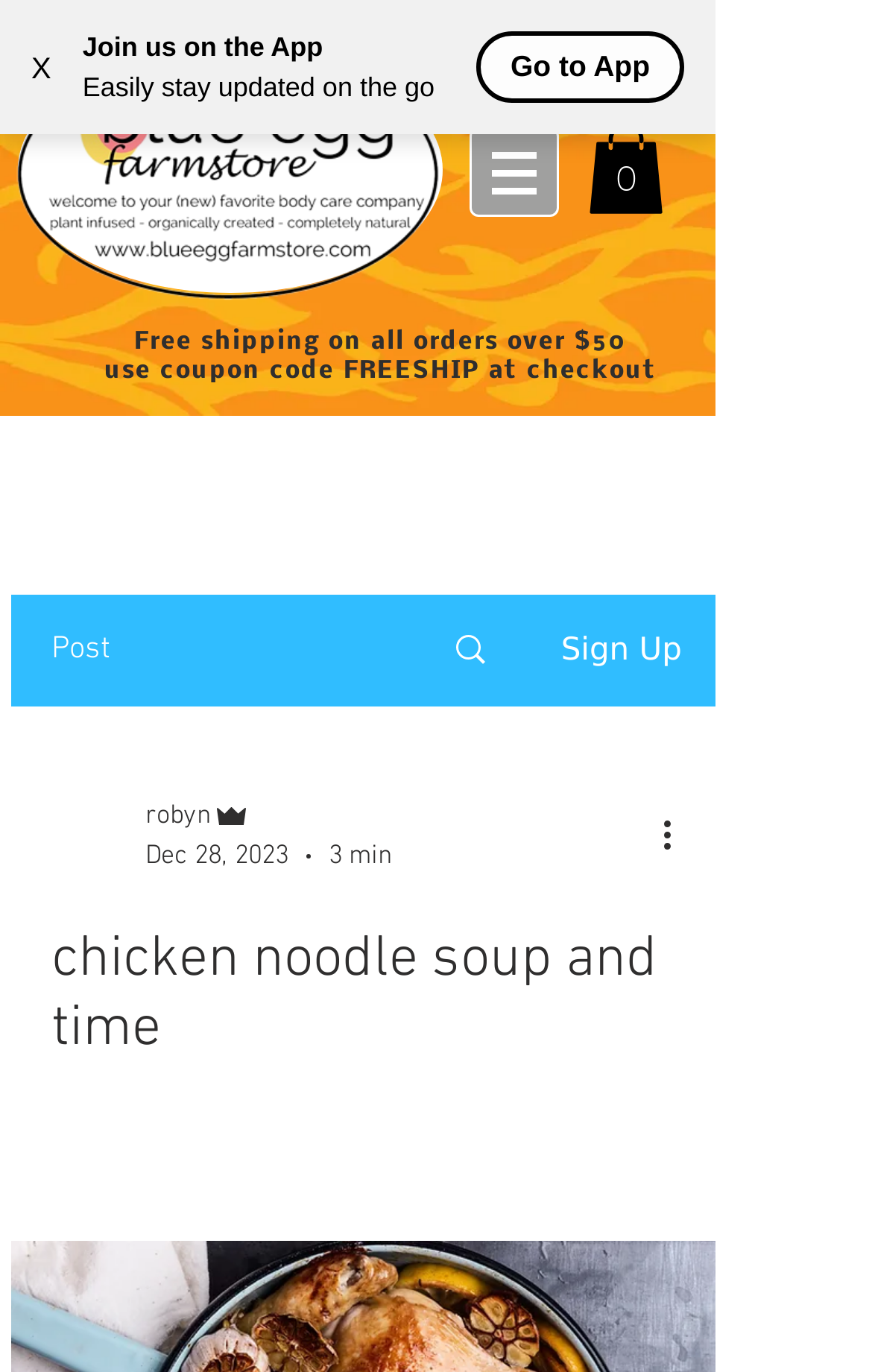Please provide a brief answer to the following inquiry using a single word or phrase:
What is the date of the post?

Dec 28, 2023